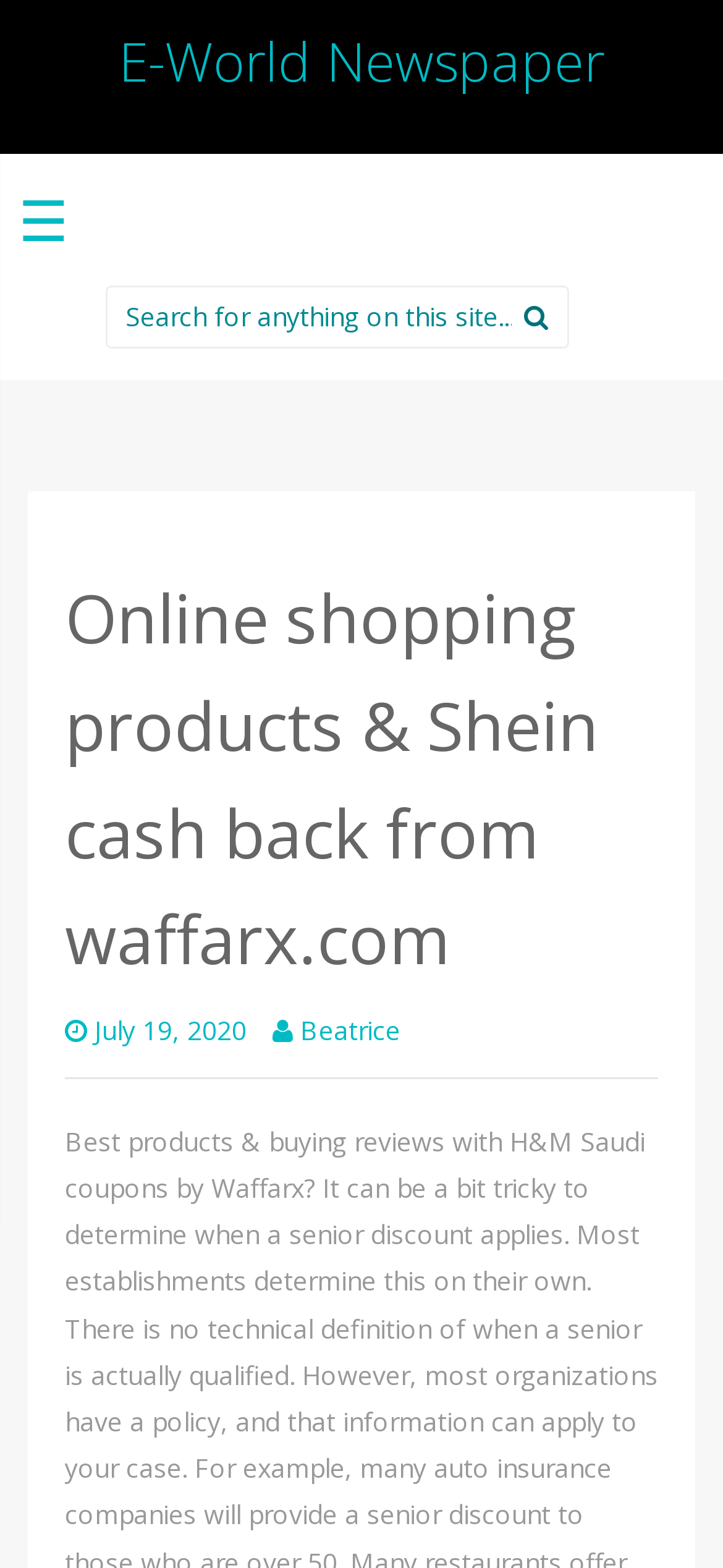What is the icon on the top-left corner of the webpage?
Use the image to answer the question with a single word or phrase.

☰